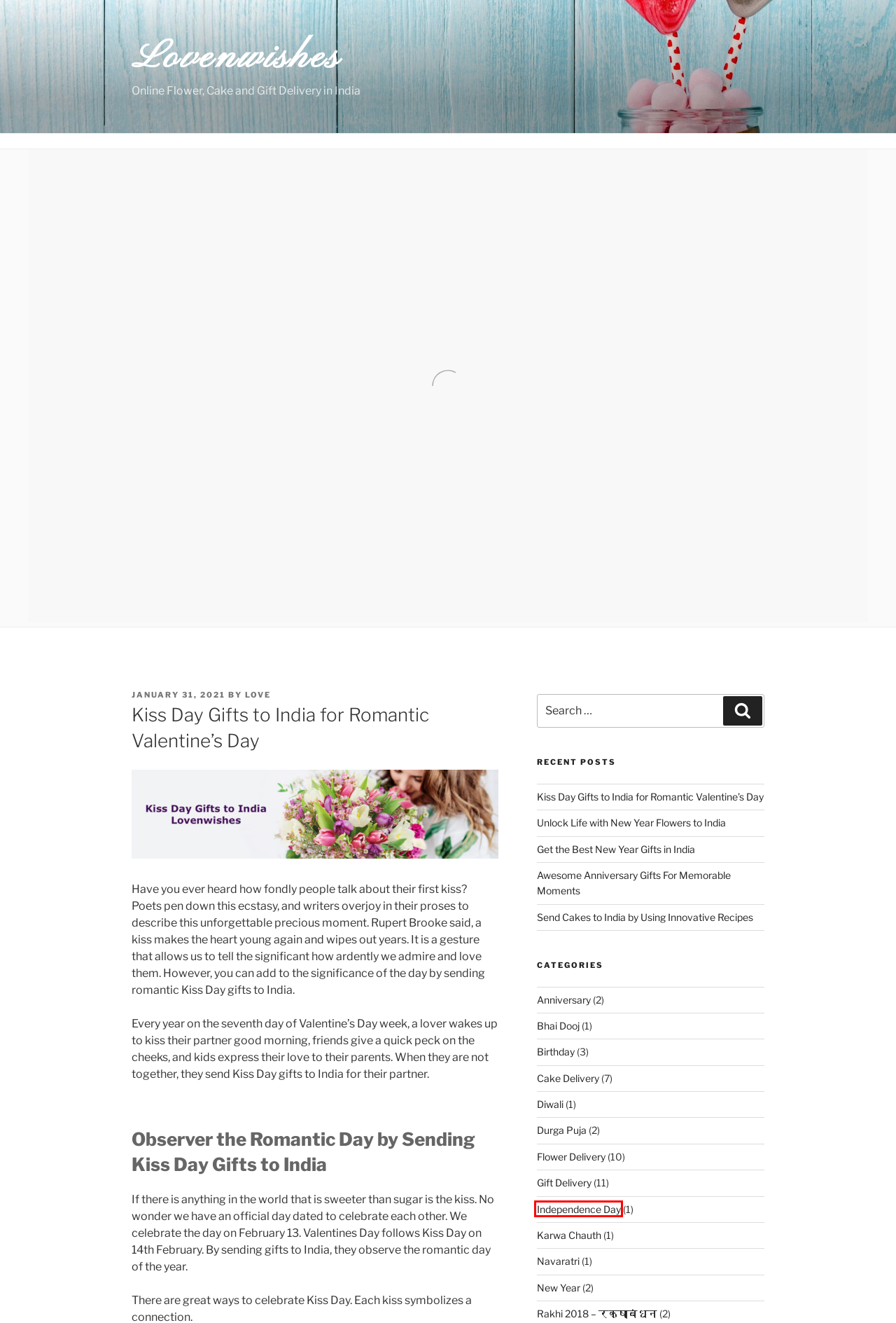You are provided with a screenshot of a webpage where a red rectangle bounding box surrounds an element. Choose the description that best matches the new webpage after clicking the element in the red bounding box. Here are the choices:
A. Independence Day Archives - Lovenwishes
B. Anniversary Archives - Lovenwishes
C. Shopping Archives - Lovenwishes
D. Lovenwishes - Online Flower, Cake and Gift Delivery in India
E. Get the Best New Year Gifts in India - Lovenwishes
F. Rakhi 2018 - रक्षाबंधन Archives - Lovenwishes
G. Birthday Archives - Lovenwishes
H. Unlock Life with New Year Flowers to India - Lovenwishes

A